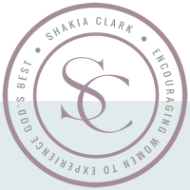With reference to the screenshot, provide a detailed response to the question below:
What is the tone conveyed by the soft color palette?

The question asks about the tone conveyed by the soft color palette. According to the caption, the soft color palette enhances the logo's approachable feel, making it inviting and representative of the nurturing support Shakia provides through her initiatives.